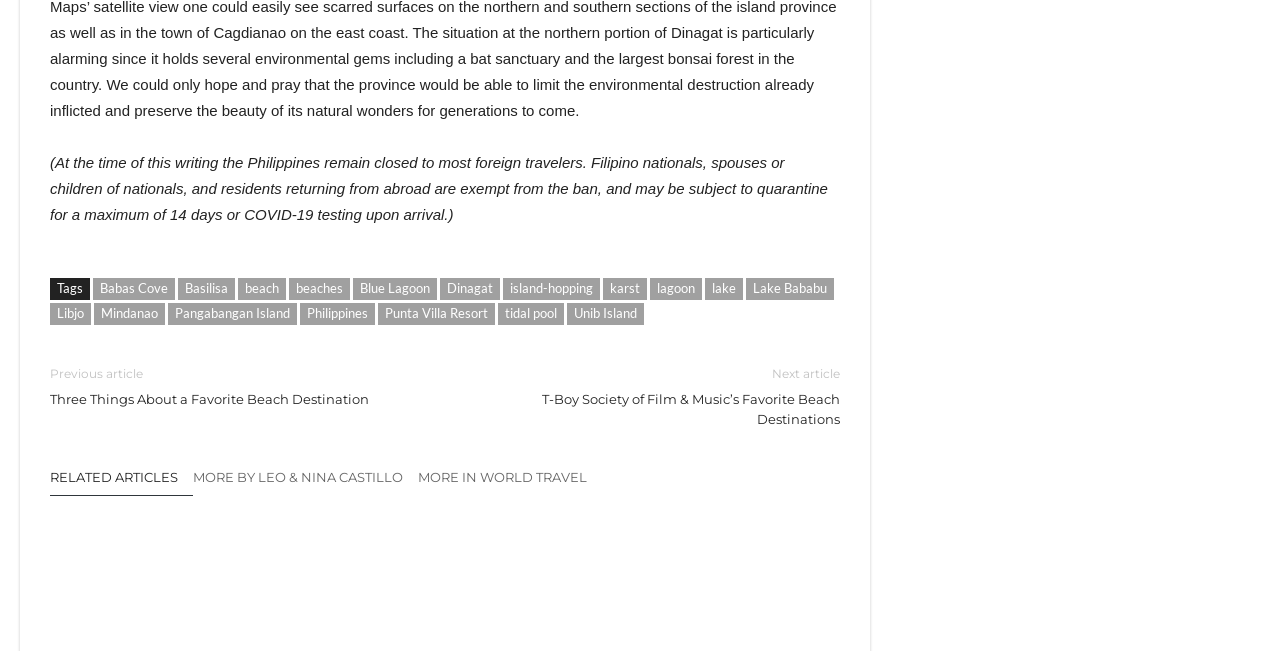Find the bounding box coordinates for the element that must be clicked to complete the instruction: "Explore more articles by LEO & NINA CASTILLO". The coordinates should be four float numbers between 0 and 1, indicated as [left, top, right, bottom].

[0.151, 0.721, 0.327, 0.764]